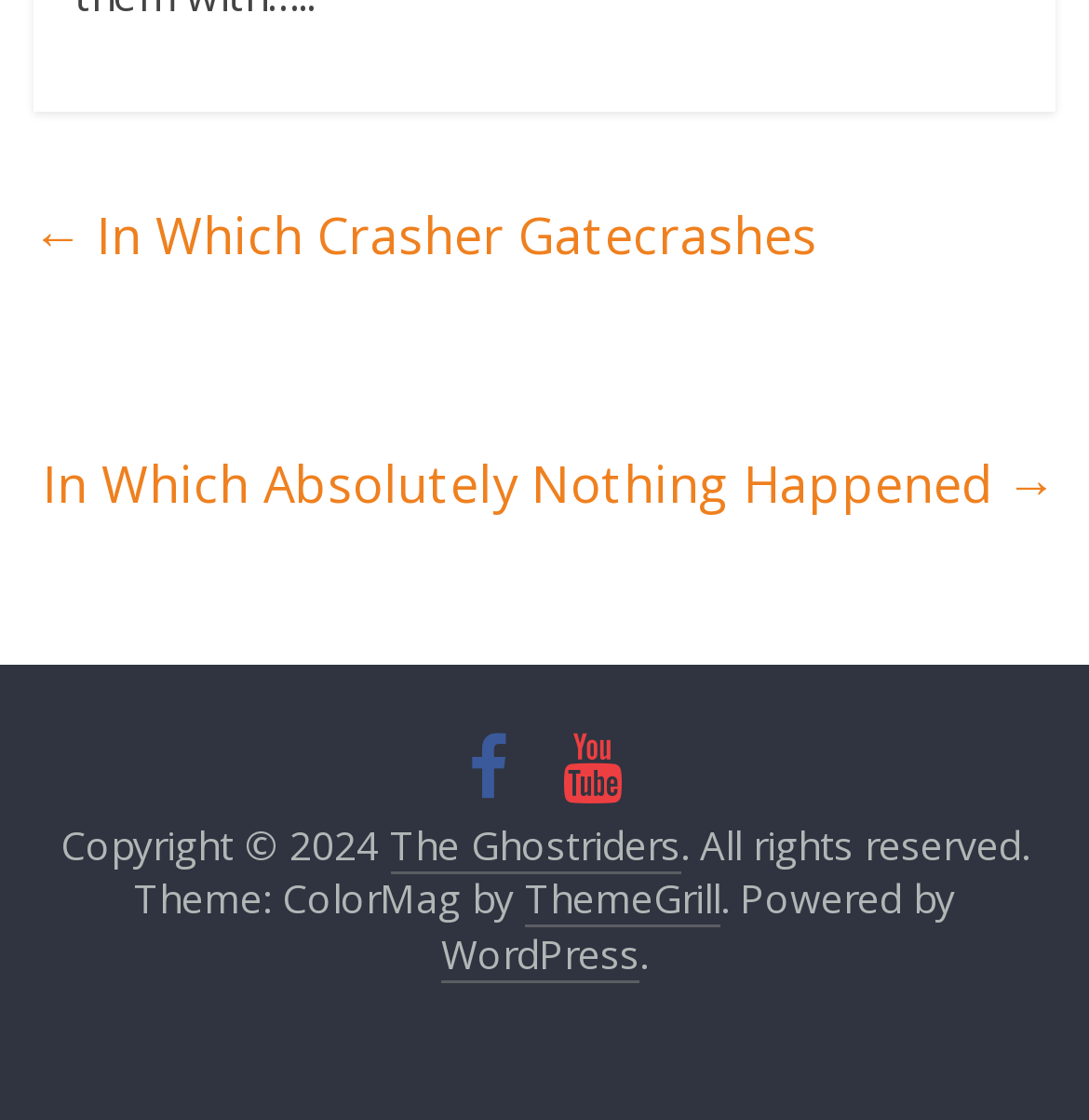Identify the bounding box coordinates for the UI element described as: "WordPress". The coordinates should be provided as four floats between 0 and 1: [left, top, right, bottom].

[0.405, 0.827, 0.587, 0.877]